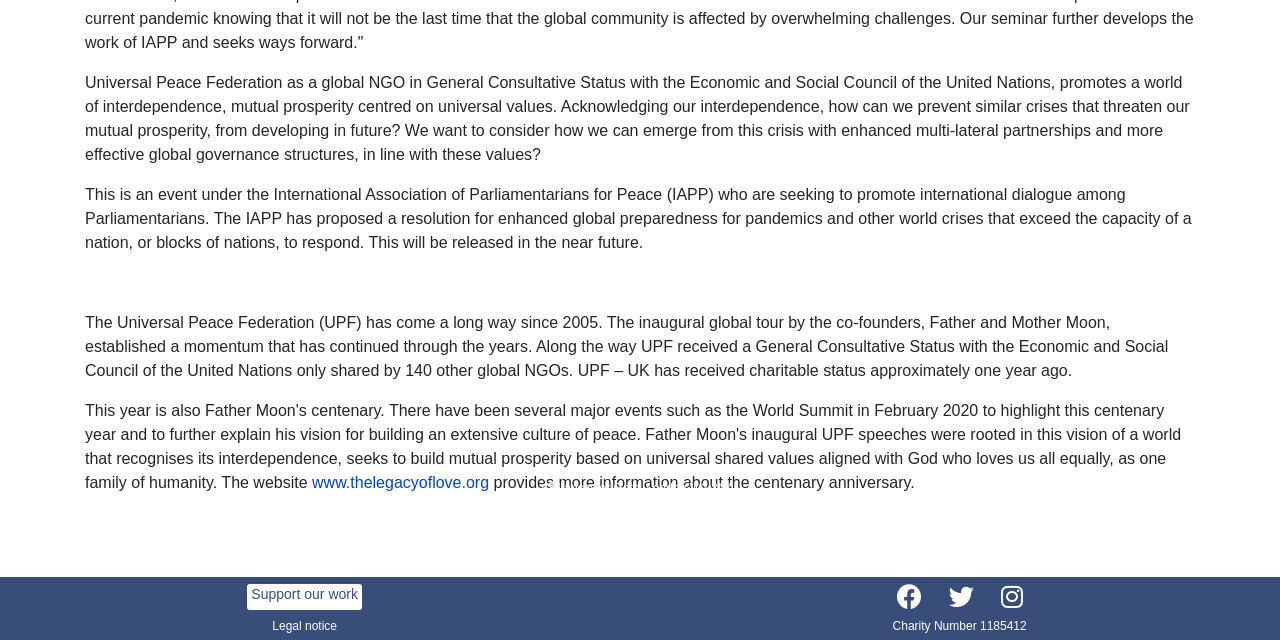Calculate the bounding box coordinates of the UI element given the description: "Support our work".

[0.193, 0.912, 0.283, 0.953]